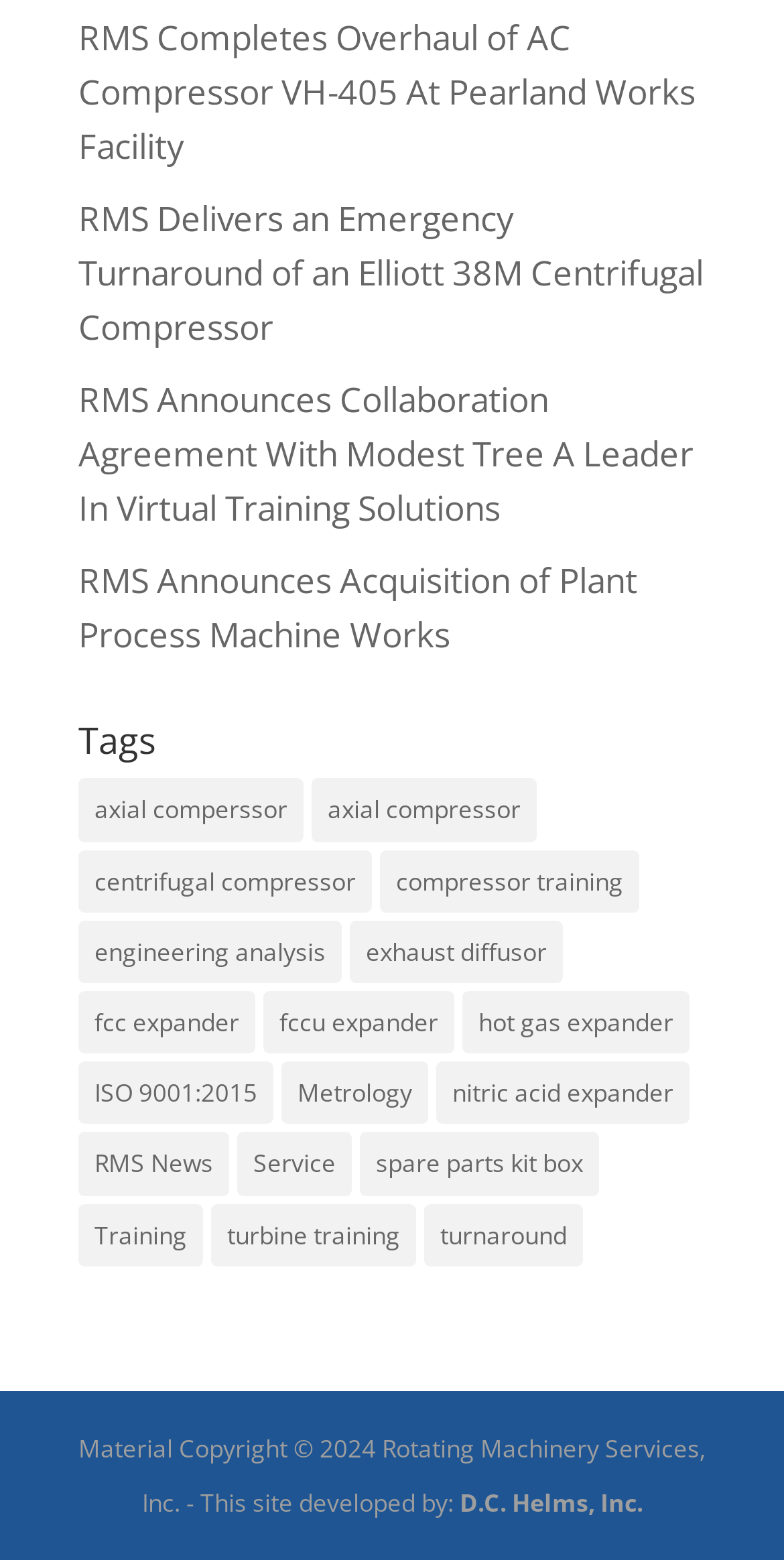Please identify the bounding box coordinates of the element's region that needs to be clicked to fulfill the following instruction: "Learn more about RMS News". The bounding box coordinates should consist of four float numbers between 0 and 1, i.e., [left, top, right, bottom].

[0.1, 0.726, 0.292, 0.766]